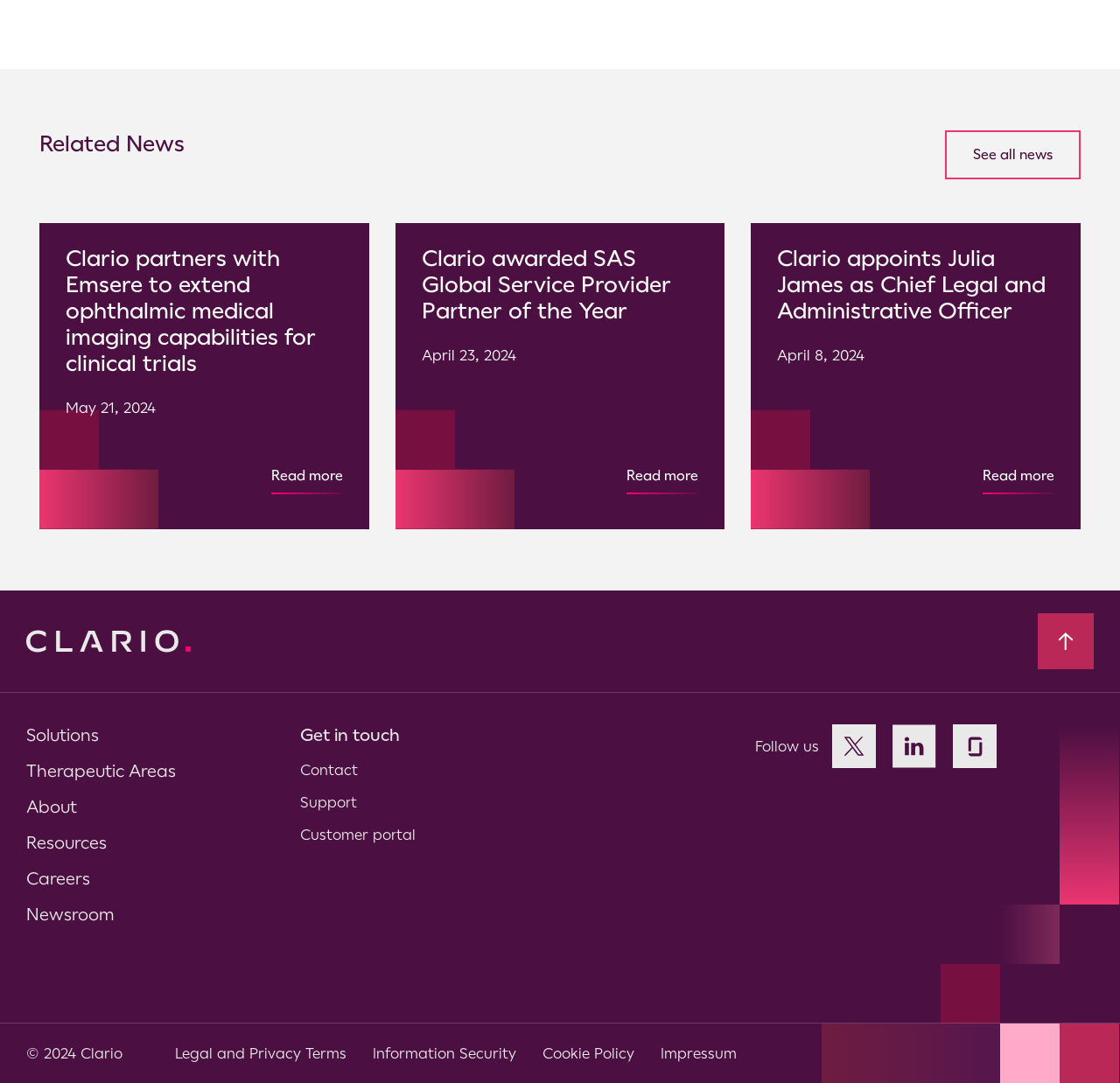Find the bounding box coordinates of the element's region that should be clicked in order to follow the given instruction: "Follow us on Twitter". The coordinates should consist of four float numbers between 0 and 1, i.e., [left, top, right, bottom].

[0.743, 0.669, 0.782, 0.709]